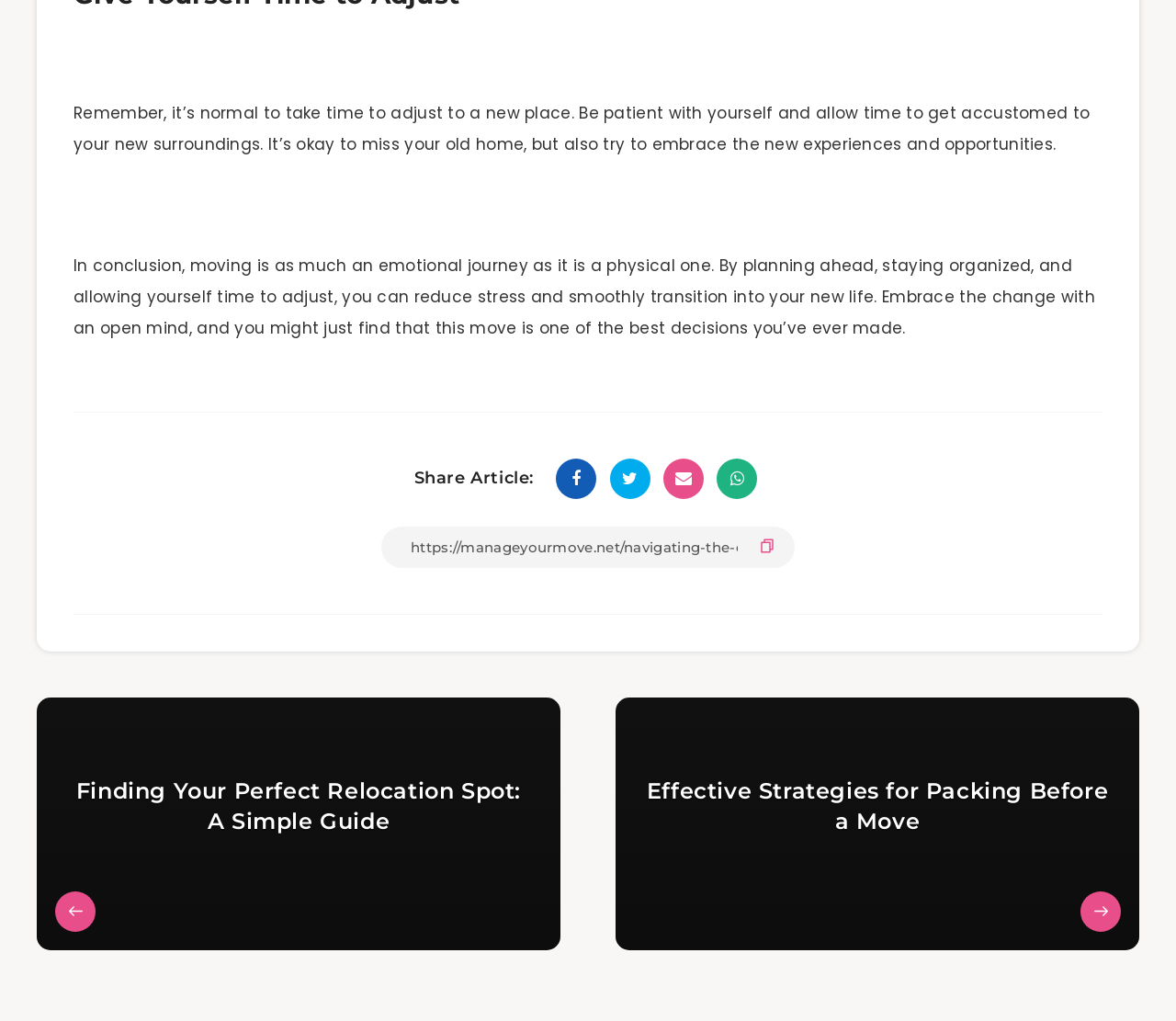Provide a one-word or short-phrase answer to the question:
What is the purpose of the textbox?

Commenting